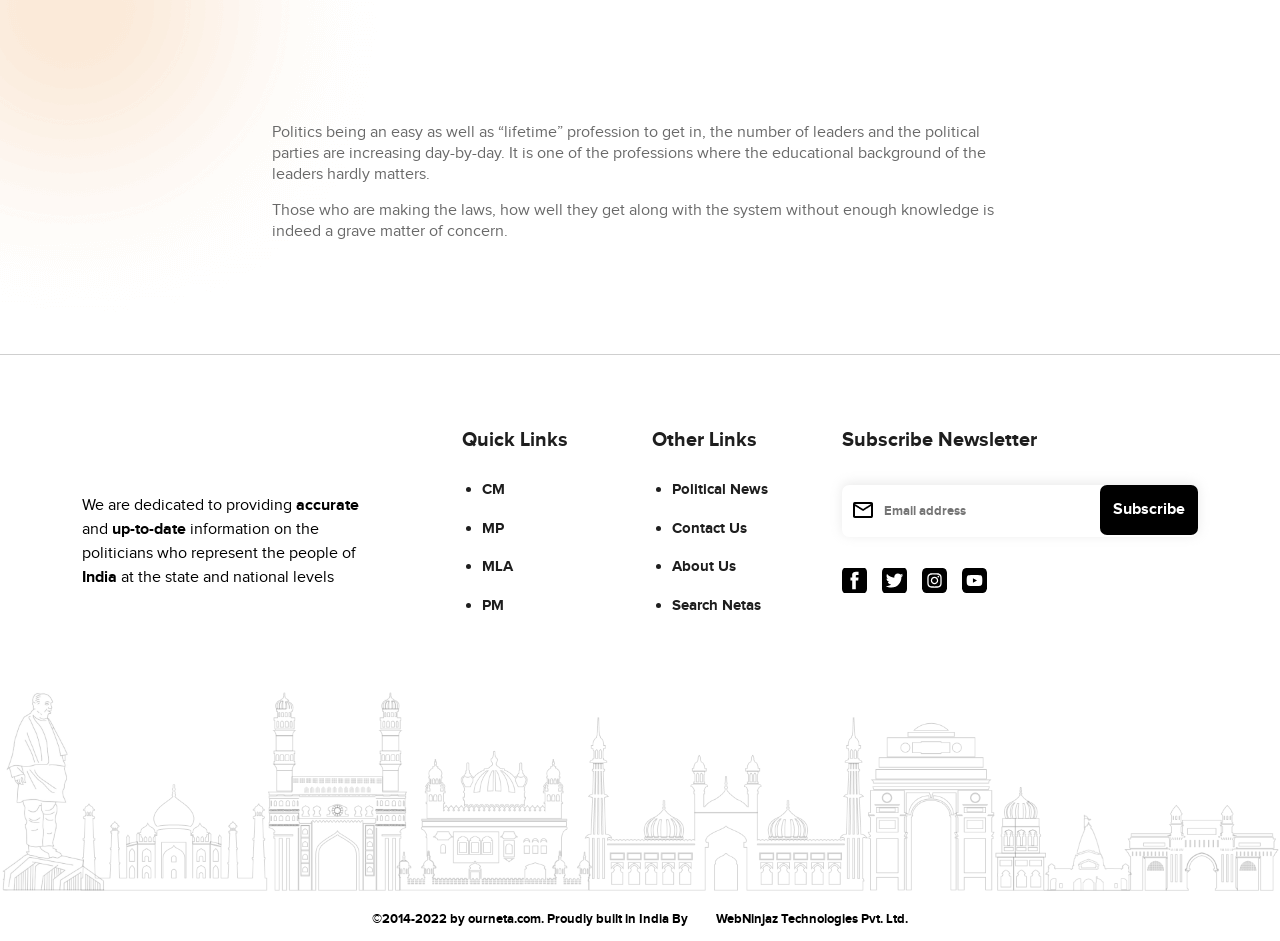Based on the provided description, "slot 1000", find the bounding box of the corresponding UI element in the screenshot.

None